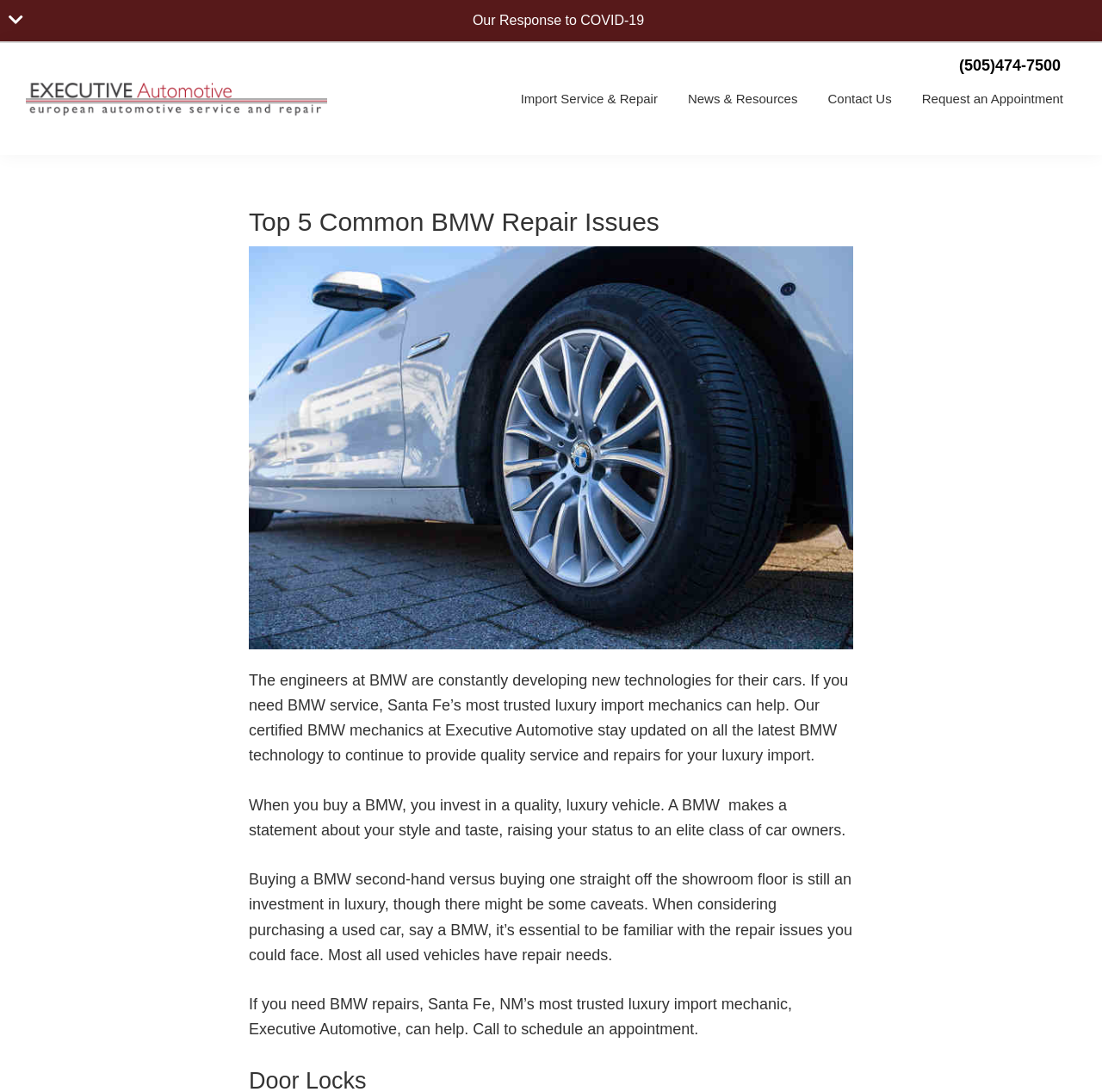Based on the image, please respond to the question with as much detail as possible:
What type of car does Executive Automotive specialize in?

Based on the webpage, Executive Automotive specializes in BMW cars, as indicated by the logo and the text 'BMW Maintenance and Repair' on the top of the page.